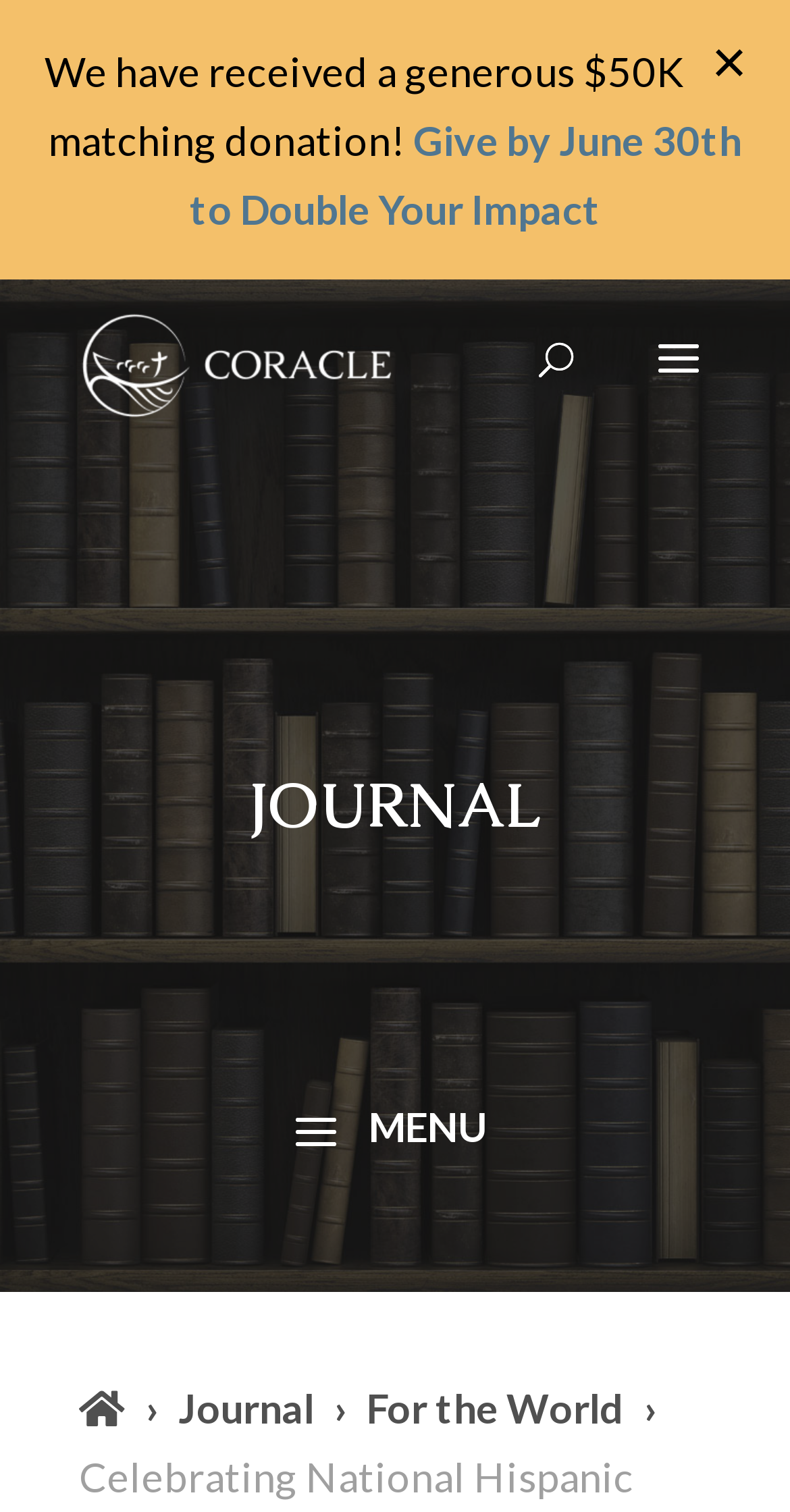Bounding box coordinates are to be given in the format (top-left x, top-left y, bottom-right x, bottom-right y). All values must be floating point numbers between 0 and 1. Provide the bounding box coordinate for the UI element described as: Journal

[0.226, 0.908, 0.464, 0.954]